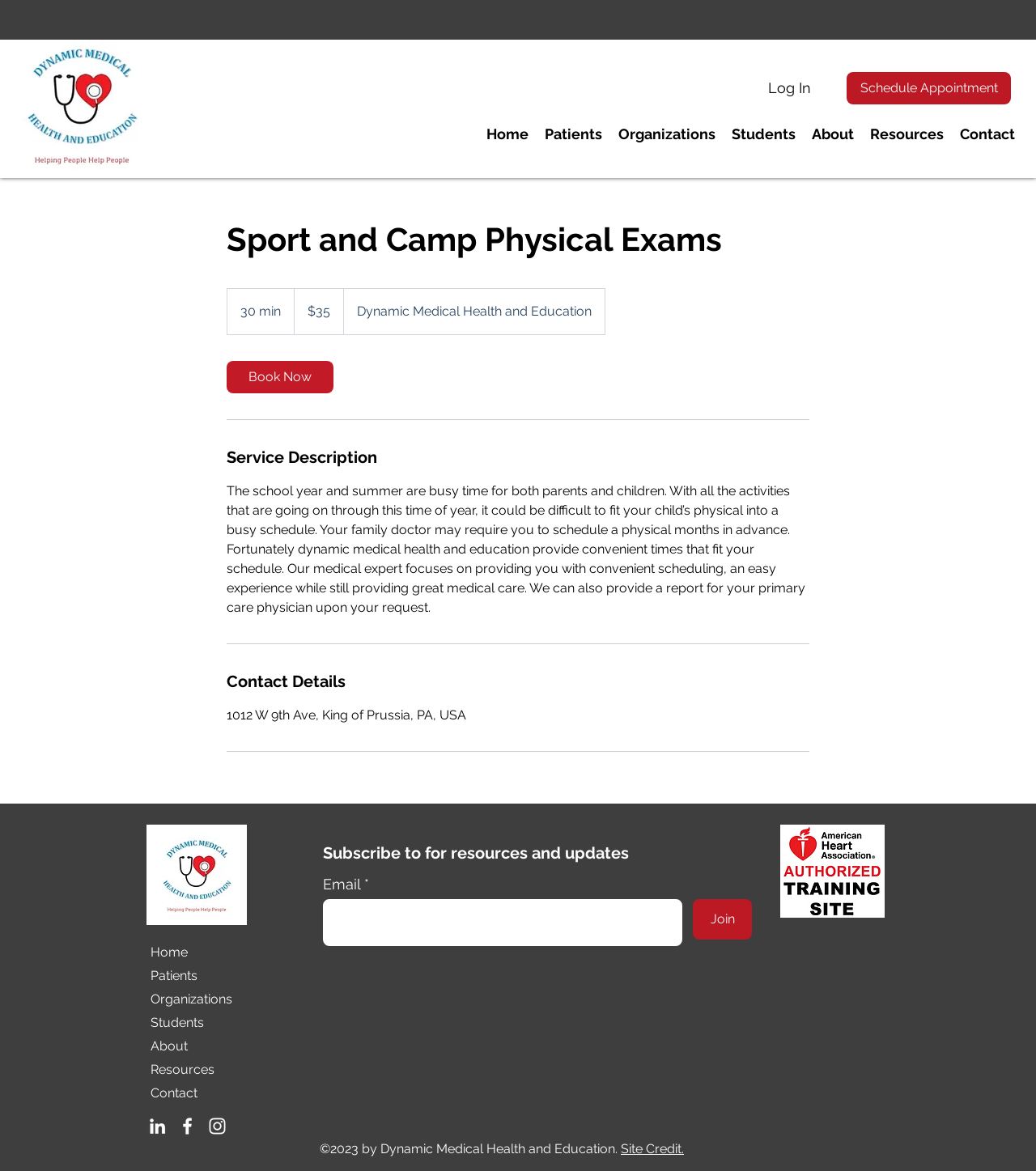Please specify the bounding box coordinates of the element that should be clicked to execute the given instruction: 'Schedule an appointment'. Ensure the coordinates are four float numbers between 0 and 1, expressed as [left, top, right, bottom].

[0.817, 0.062, 0.976, 0.089]